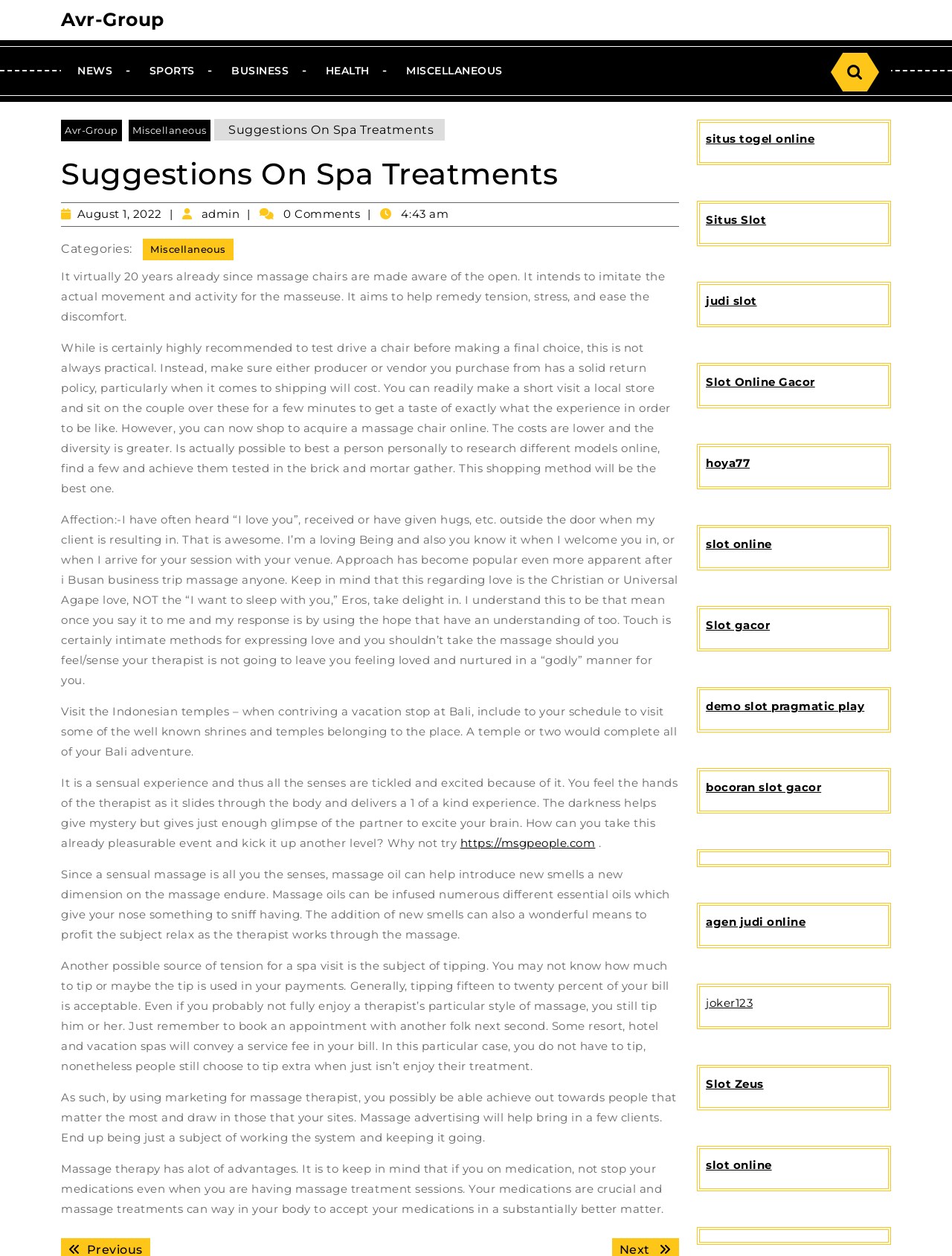Please identify the bounding box coordinates of where to click in order to follow the instruction: "Check the Miscellaneous category".

[0.15, 0.19, 0.245, 0.207]